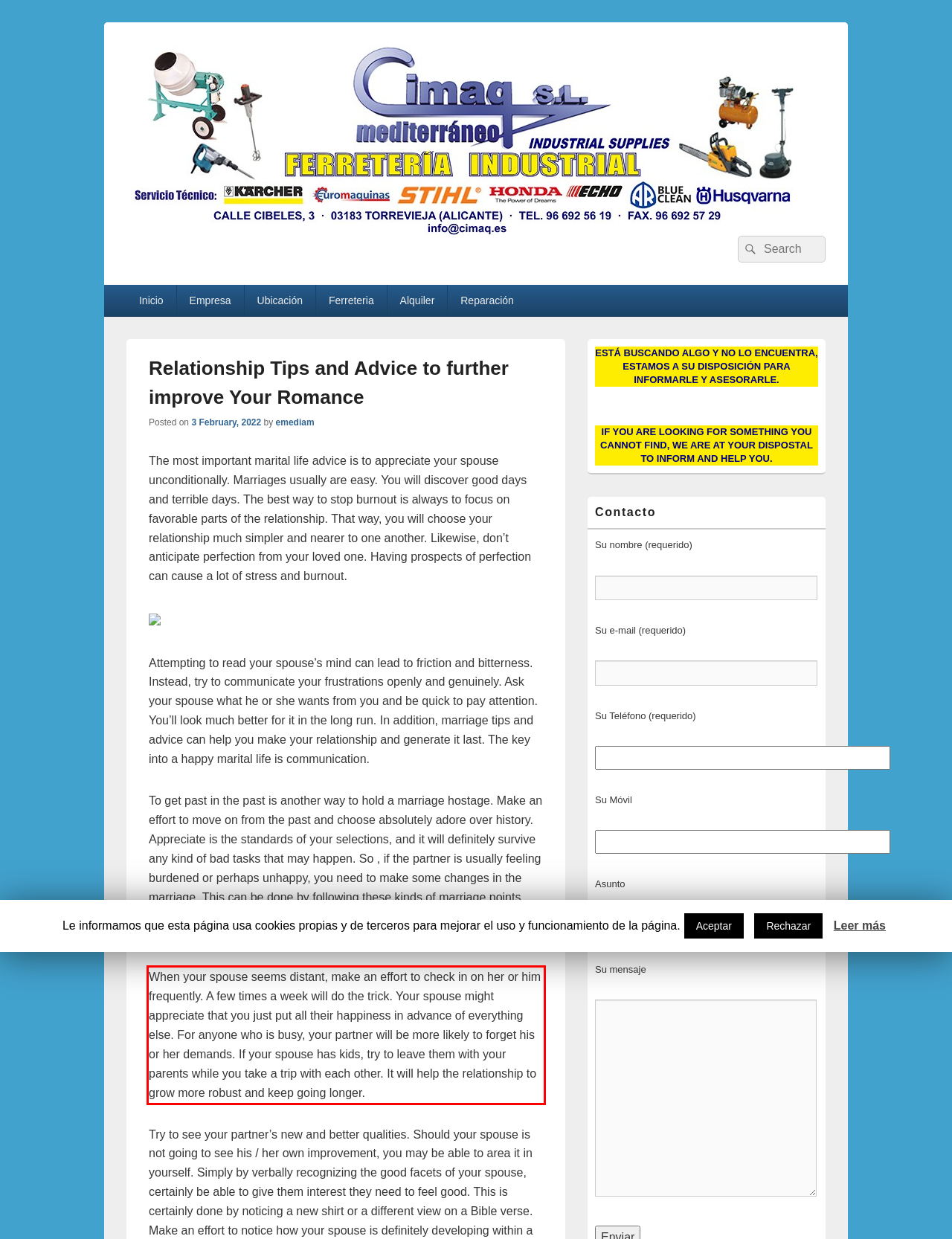Examine the webpage screenshot and use OCR to obtain the text inside the red bounding box.

When your spouse seems distant, make an effort to check in on her or him frequently. A few times a week will do the trick. Your spouse might appreciate that you just put all their happiness in advance of everything else. For anyone who is busy, your partner will be more likely to forget his or her demands. If your spouse has kids, try to leave them with your parents while you take a trip with each other. It will help the relationship to grow more robust and keep going longer.